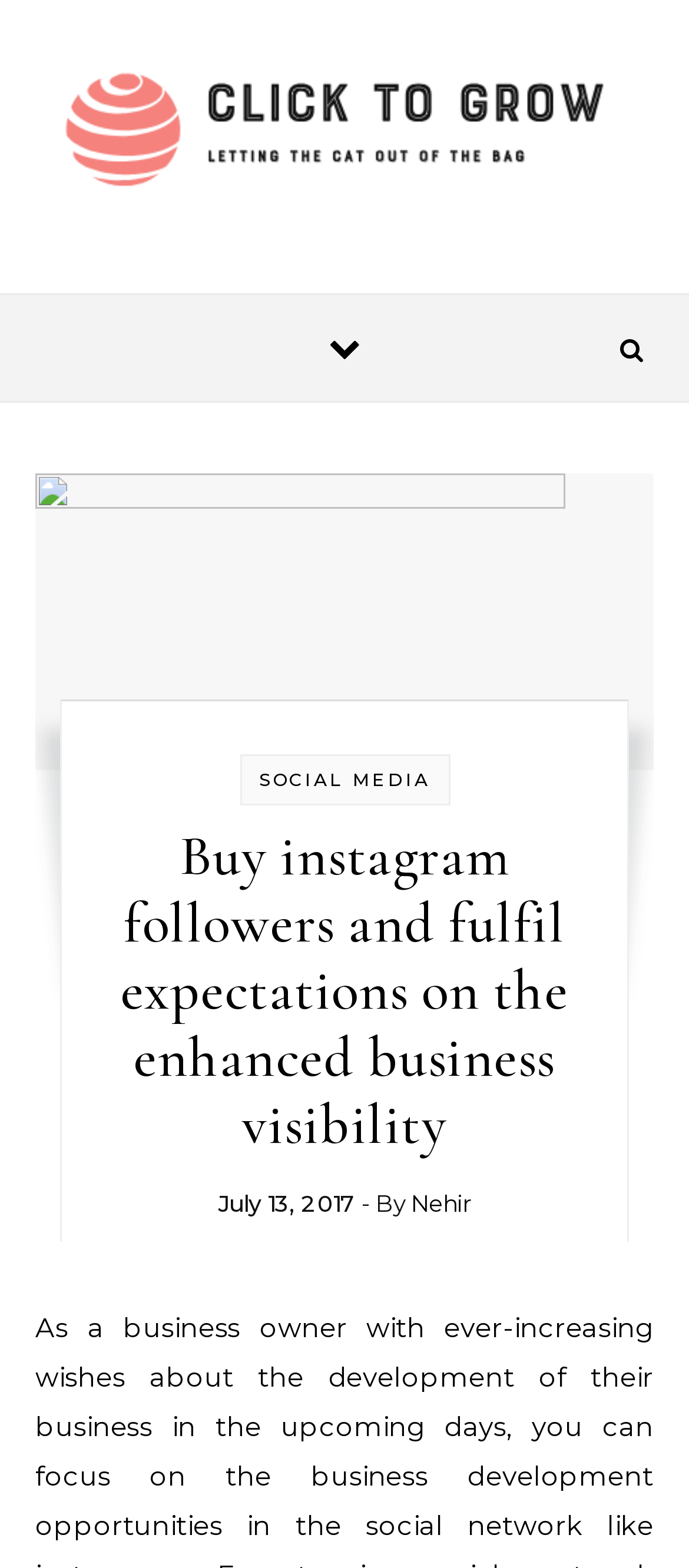Can you extract the primary headline text from the webpage?

Buy instagram followers and fulfil expectations on the enhanced business visibility